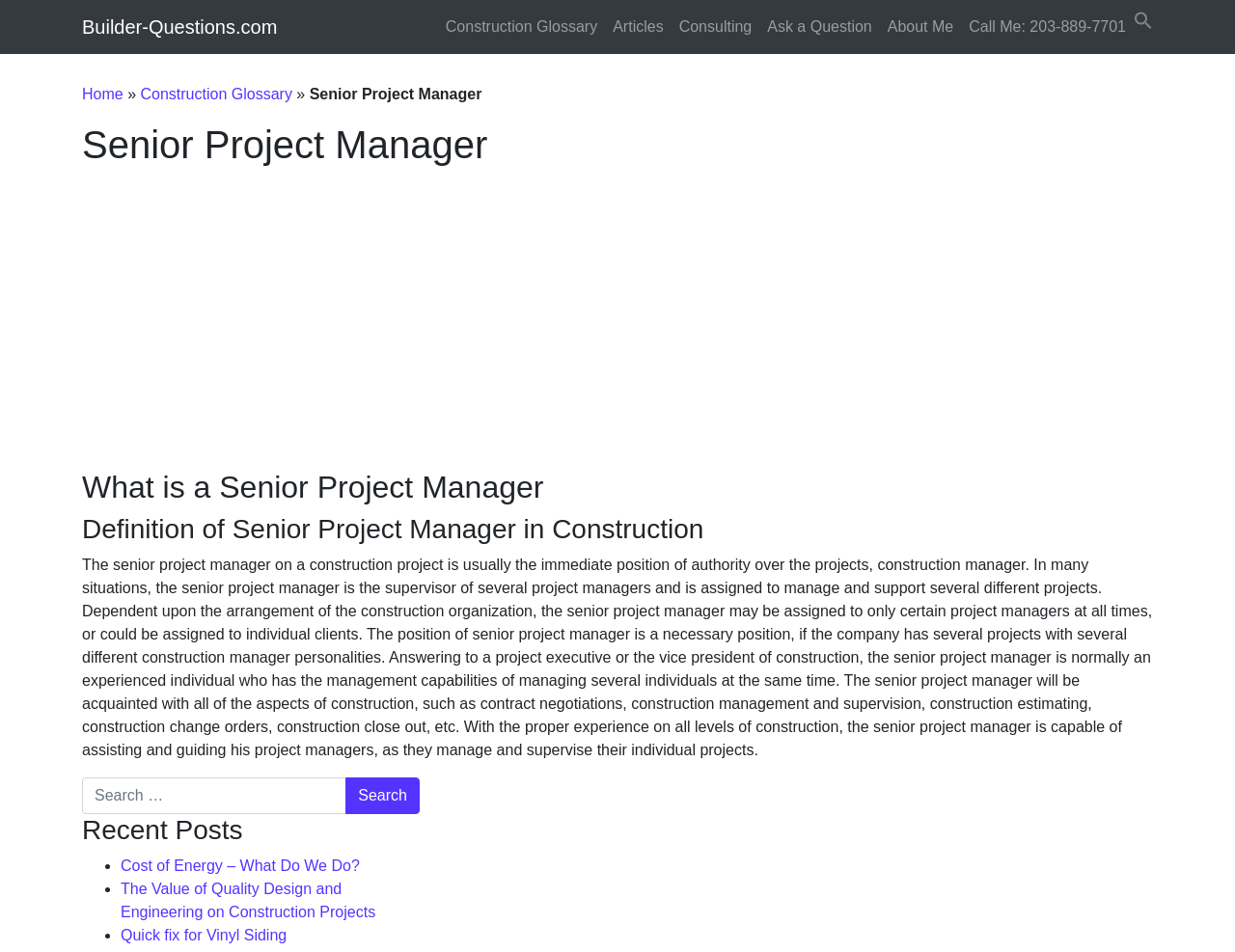Answer the question in one word or a short phrase:
What is the purpose of a senior project manager in a construction organization?

Necessary position